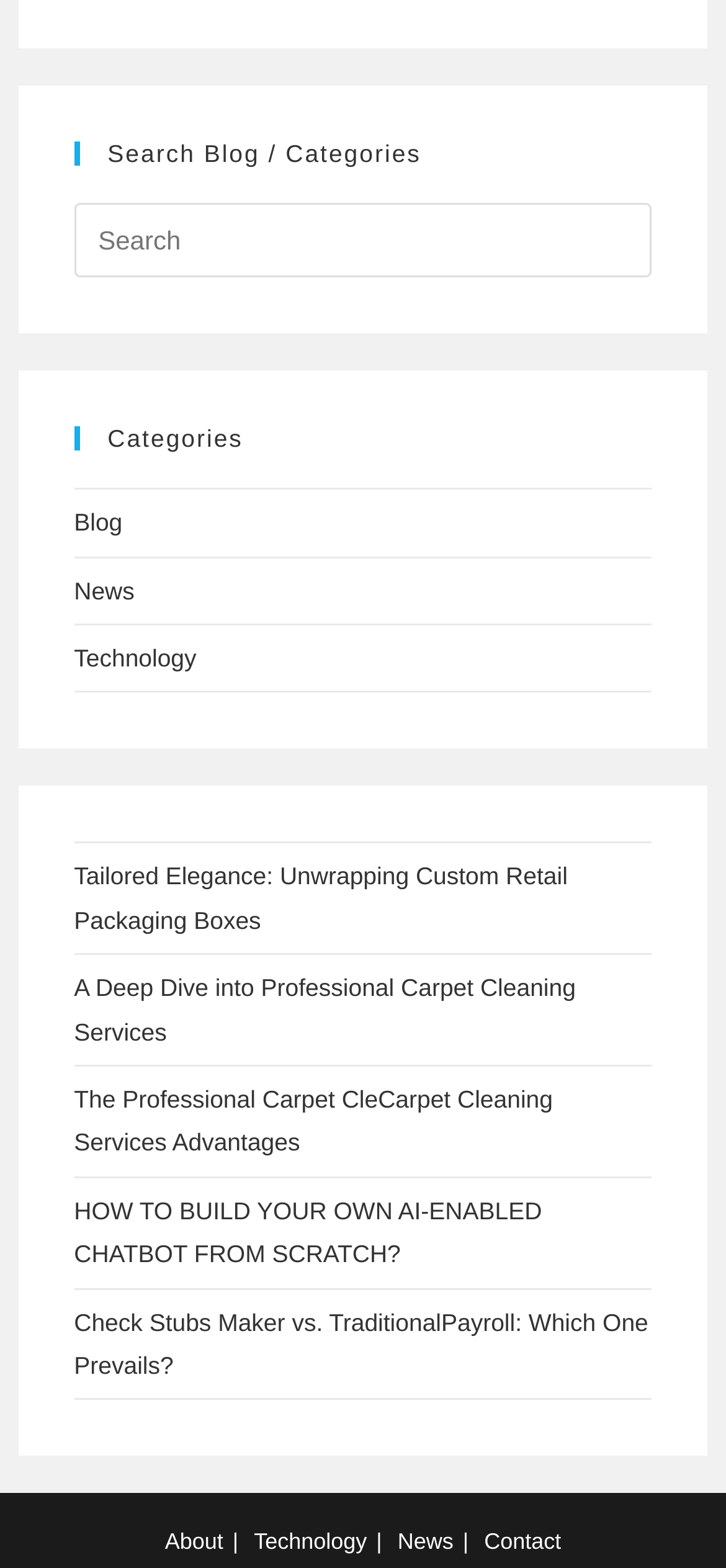Use a single word or phrase to answer the question:
What is the last article title listed?

Check Stubs Maker vs. Traditional Payroll: Which One Prevails?